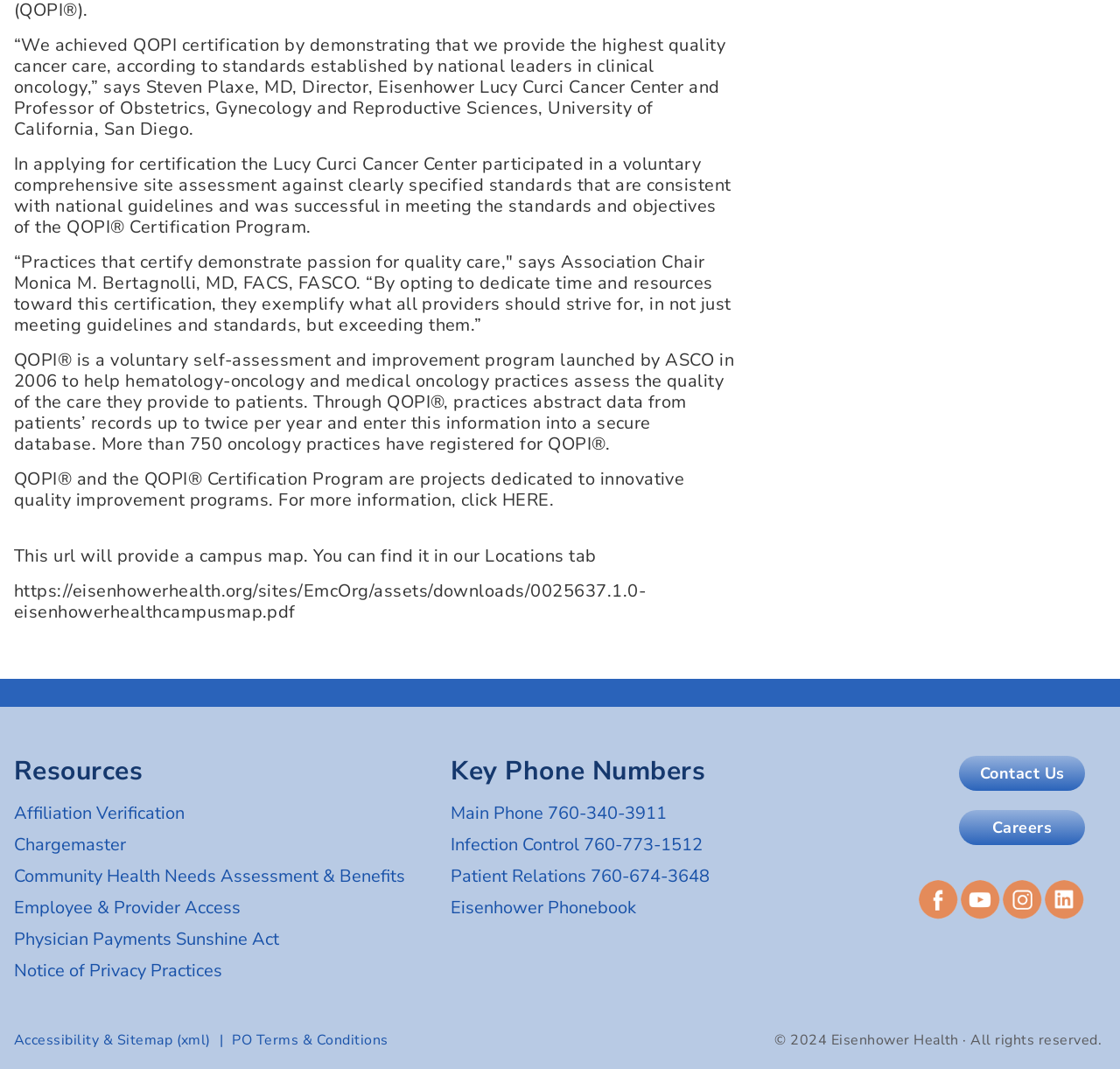Provide the bounding box coordinates of the area you need to click to execute the following instruction: "Contact Us".

[0.856, 0.707, 0.969, 0.74]